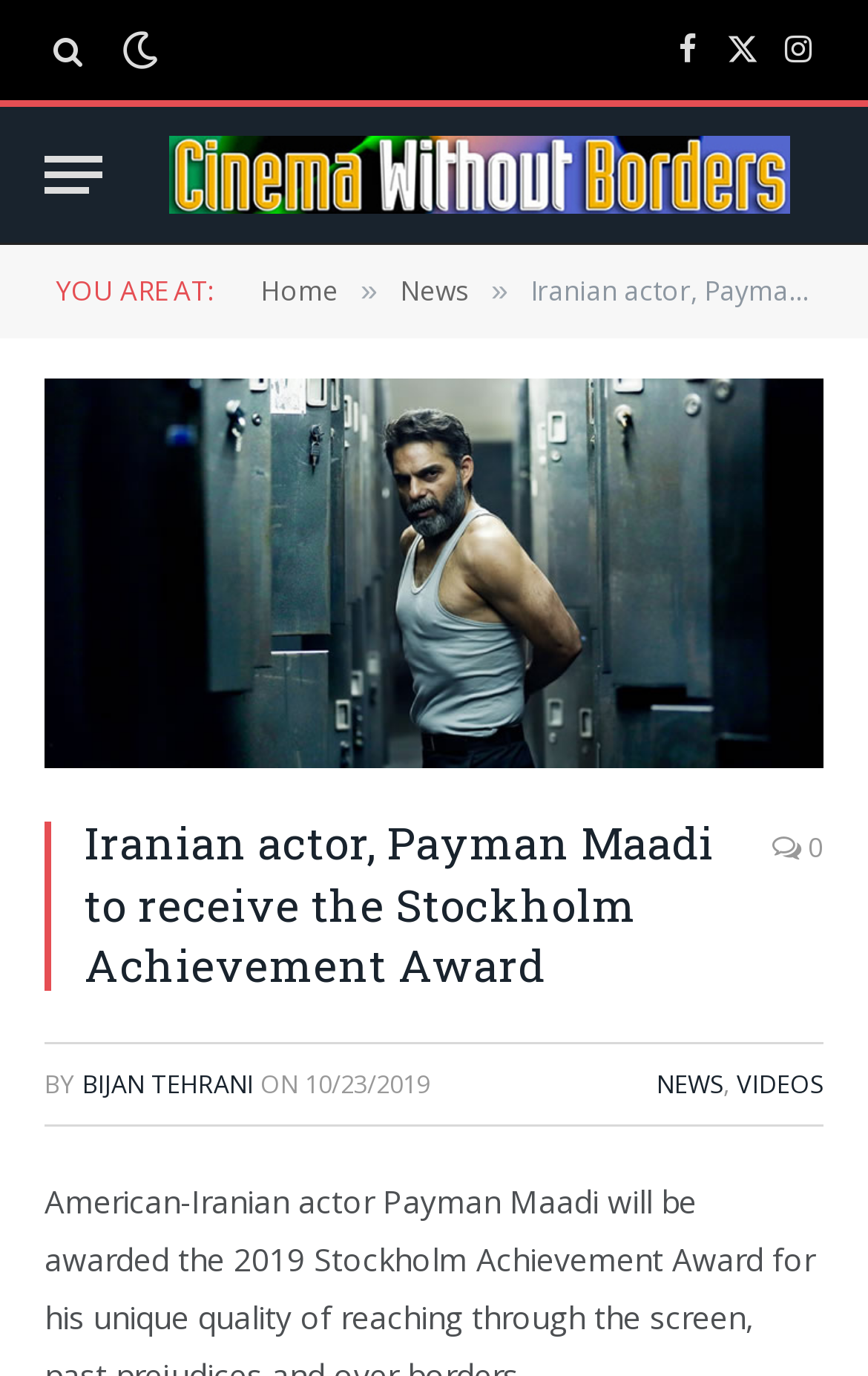Could you determine the bounding box coordinates of the clickable element to complete the instruction: "Click the Facebook link"? Provide the coordinates as four float numbers between 0 and 1, i.e., [left, top, right, bottom].

[0.763, 0.0, 0.822, 0.073]